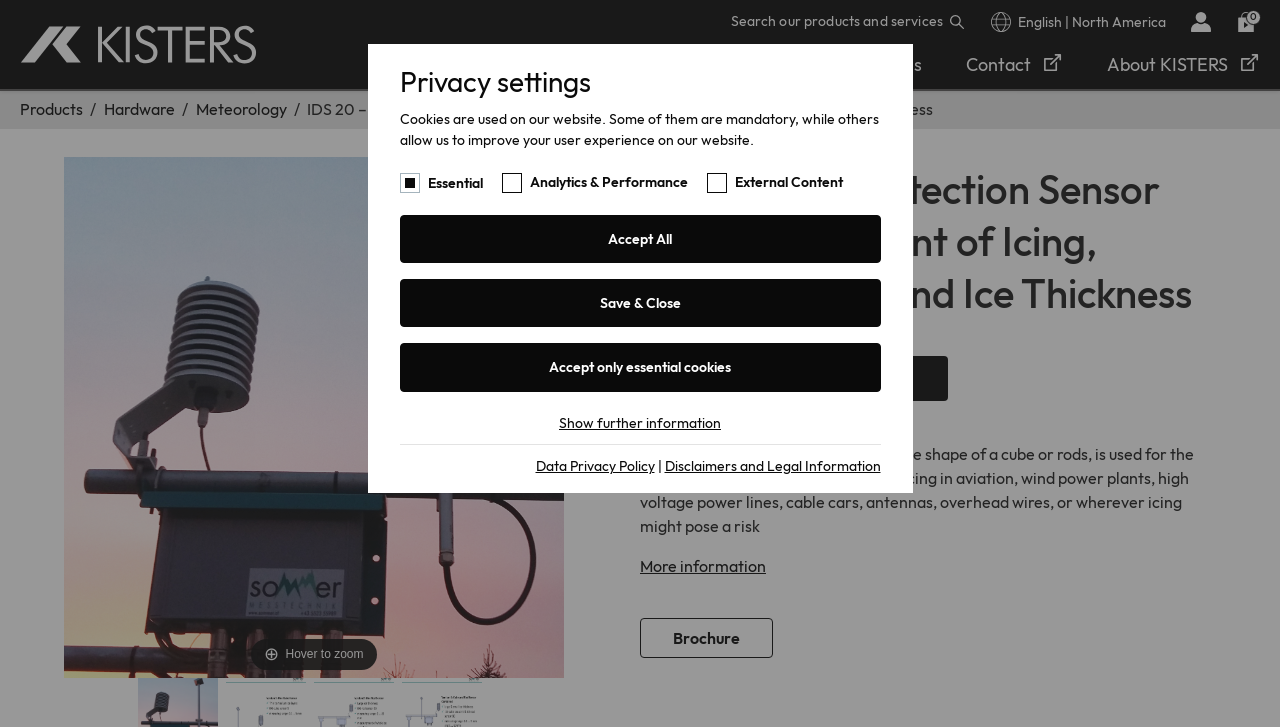Look at the image and answer the question in detail:
How many buttons are there in the request for quotation section?

In the request for quotation section, there are three buttons: 'Request a quote or advice', 'More information', and 'Brochure'. These buttons are located below the product description.